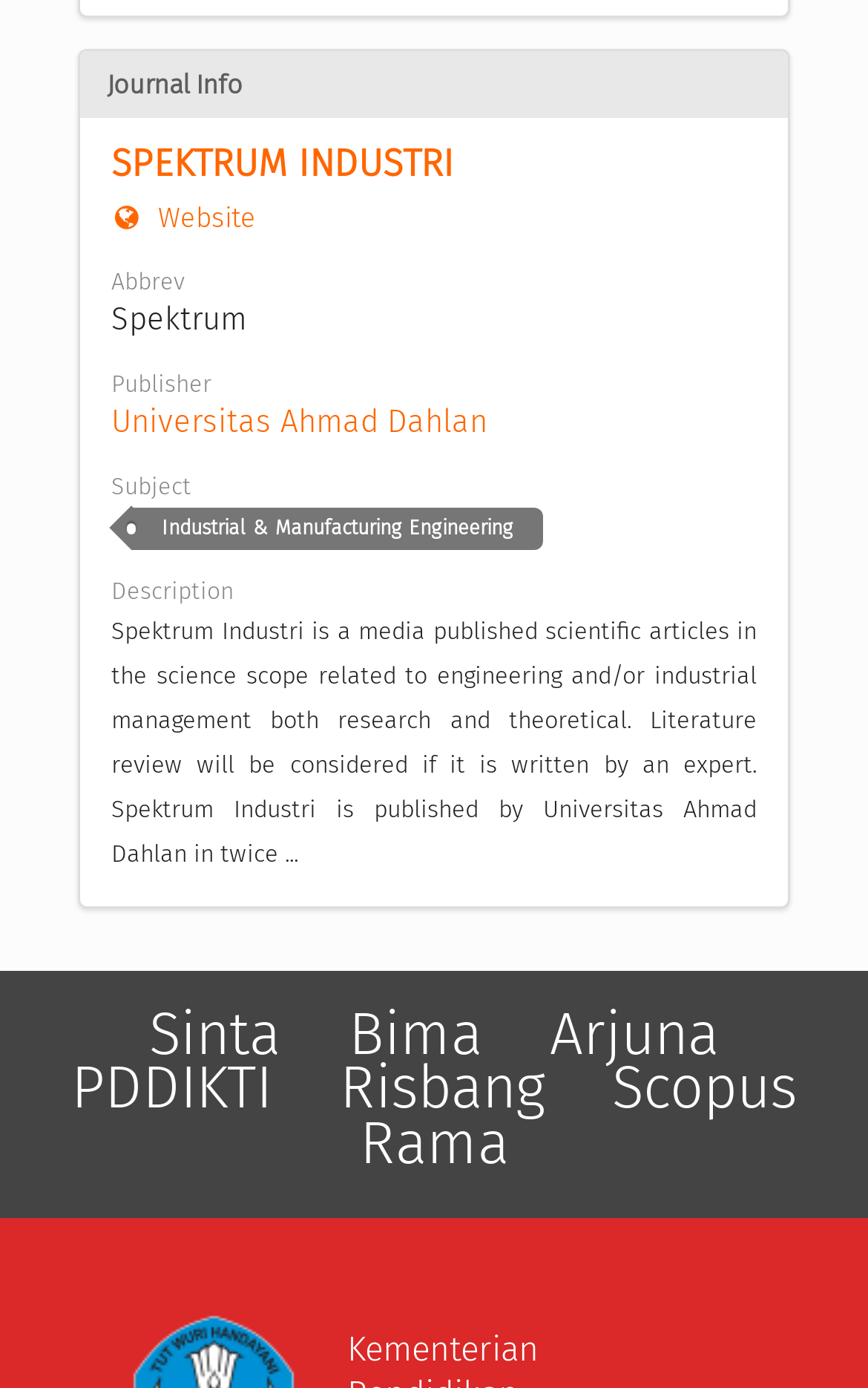Determine the bounding box coordinates for the clickable element required to fulfill the instruction: "Read next post". Provide the coordinates as four float numbers between 0 and 1, i.e., [left, top, right, bottom].

None